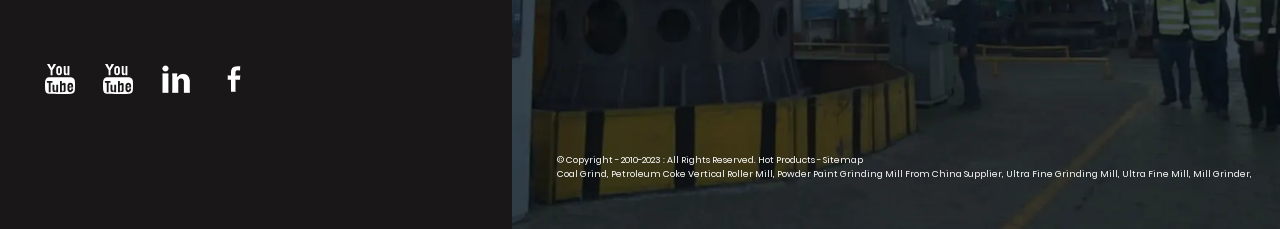Are there any commas in the product links section?
Please provide a single word or phrase in response based on the screenshot.

Yes